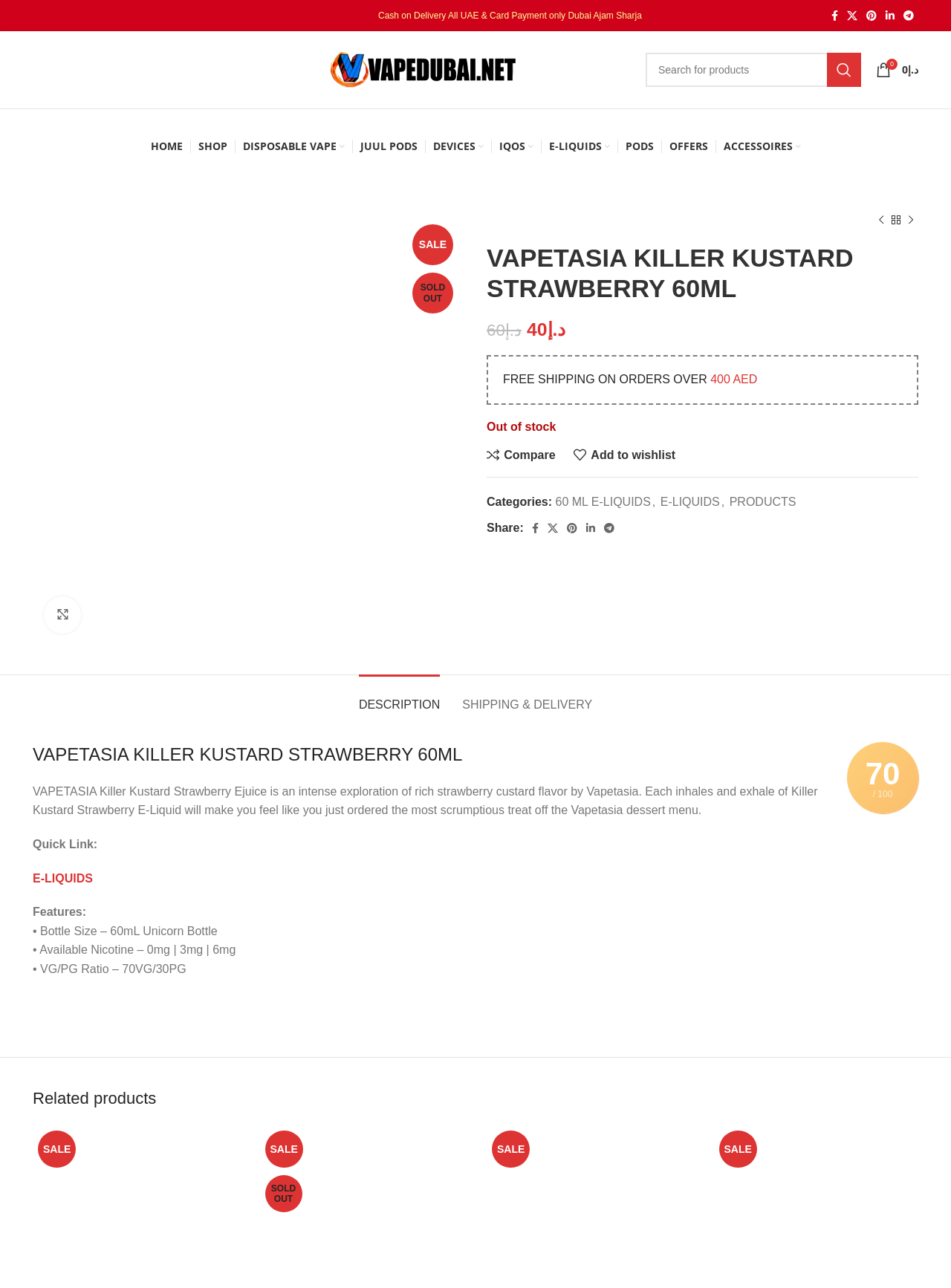Identify the bounding box coordinates of the region I need to click to complete this instruction: "Go to Facebook social link".

[0.87, 0.005, 0.886, 0.02]